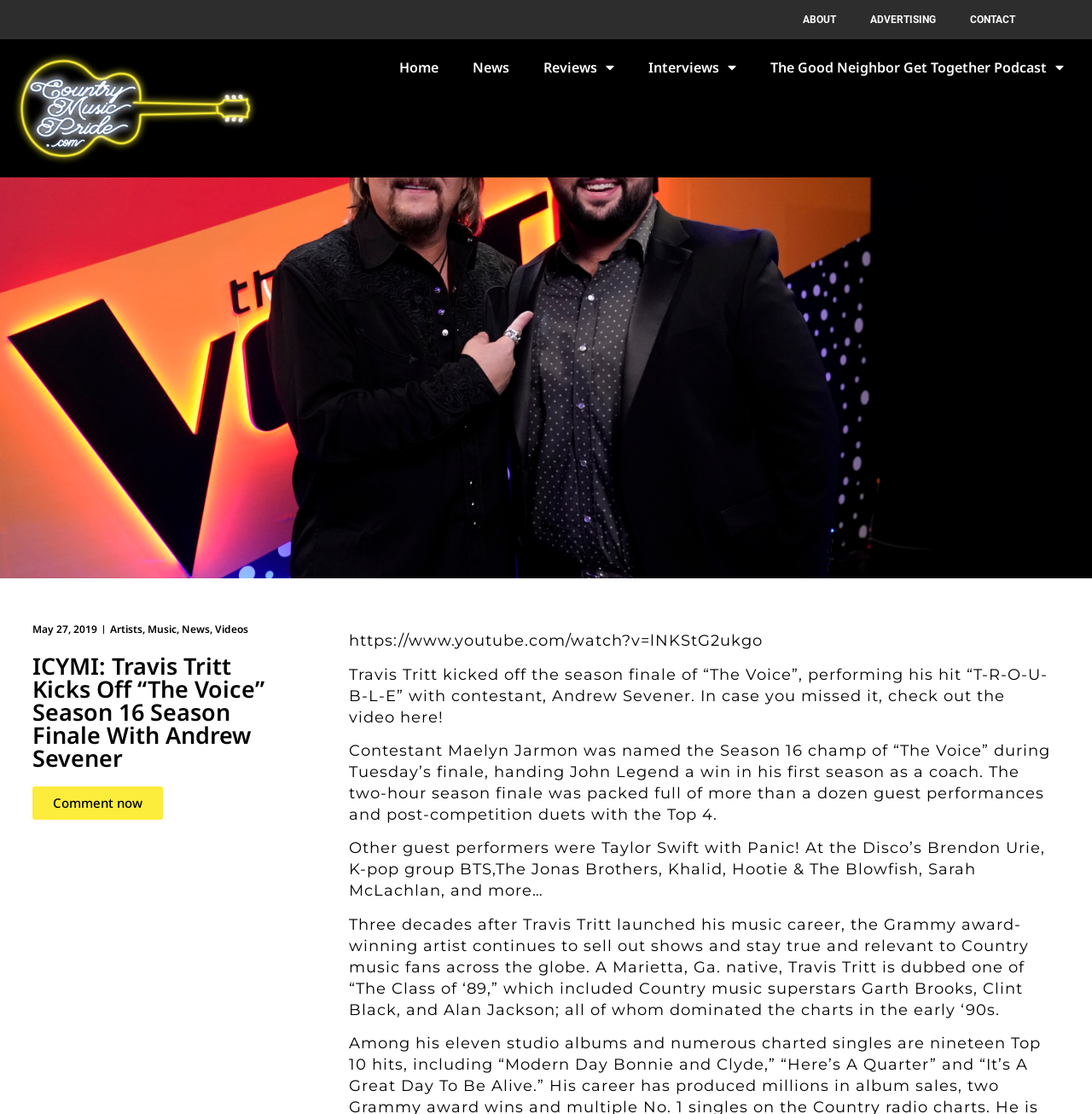Indicate the bounding box coordinates of the element that must be clicked to execute the instruction: "Click on Reviews link". The coordinates should be given as four float numbers between 0 and 1, i.e., [left, top, right, bottom].

[0.417, 0.043, 0.482, 0.078]